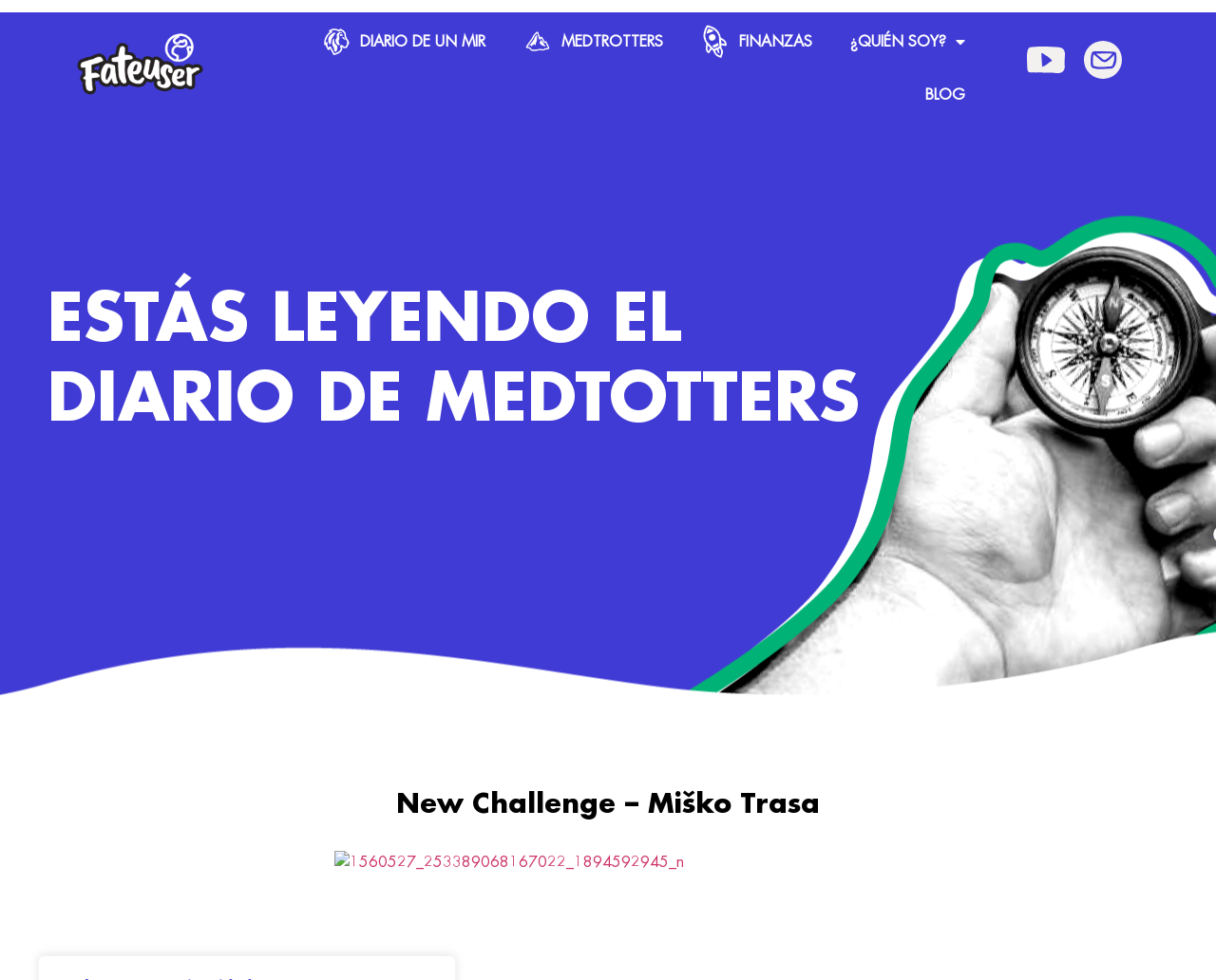Given the webpage screenshot, identify the bounding box of the UI element that matches this description: ".cls-1{fill:#fff;}".

[0.891, 0.042, 0.923, 0.081]